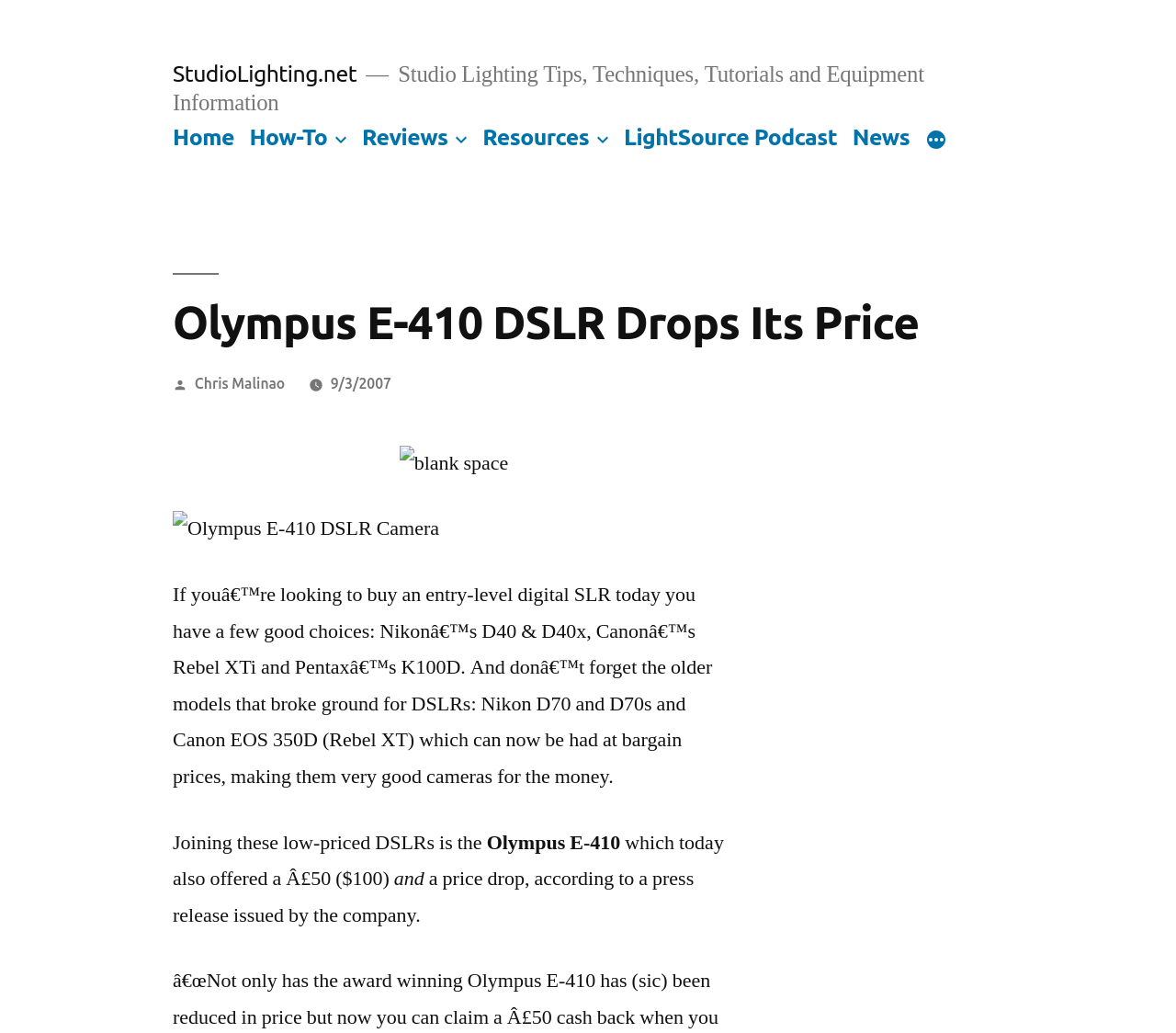Provide a brief response using a word or short phrase to this question:
When was the article published?

9/3/2007